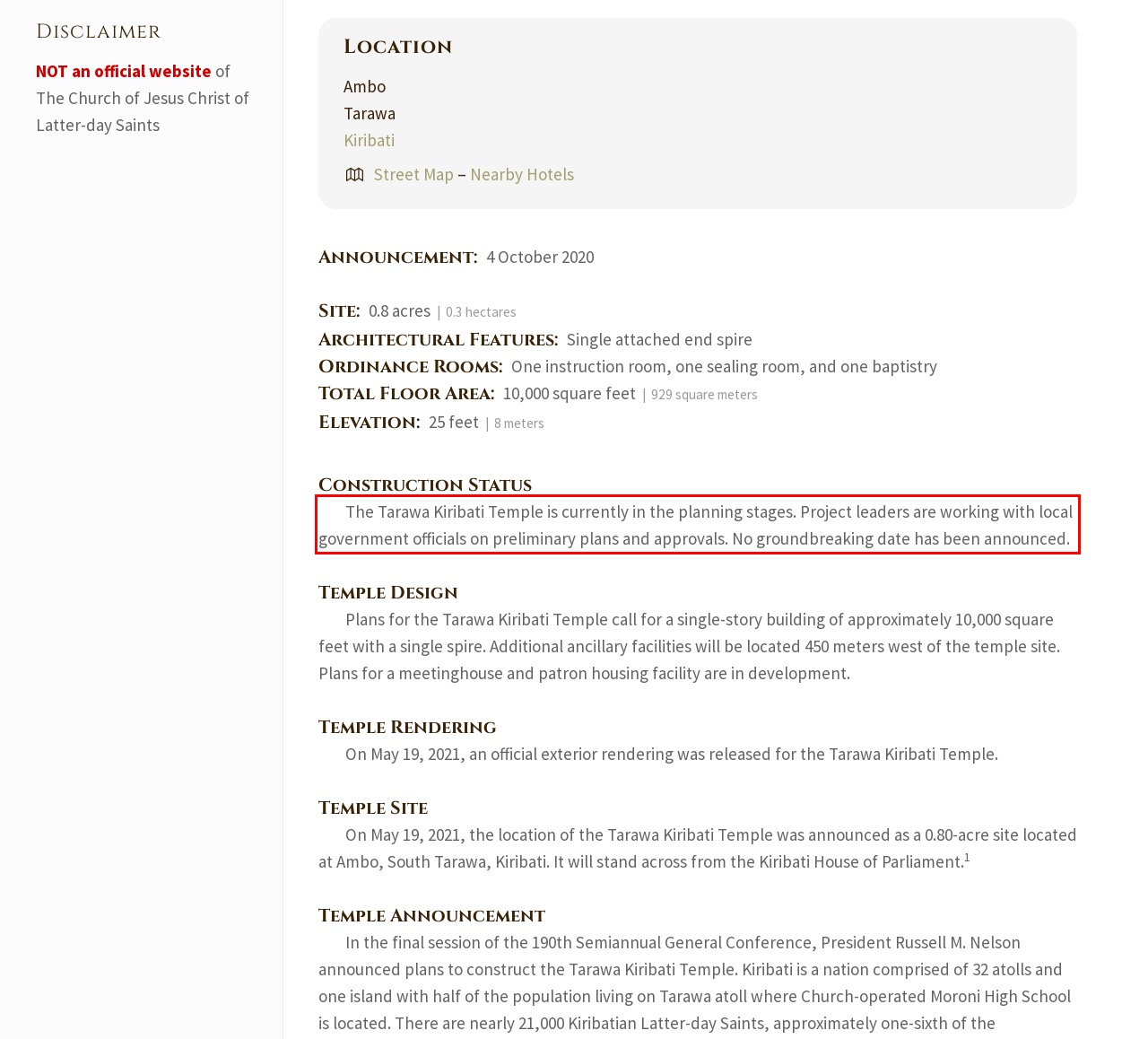Given a webpage screenshot with a red bounding box, perform OCR to read and deliver the text enclosed by the red bounding box.

The Tarawa Kiribati Temple is currently in the planning stages. Project leaders are working with local government officials on preliminary plans and approvals. No groundbreaking date has been announced.